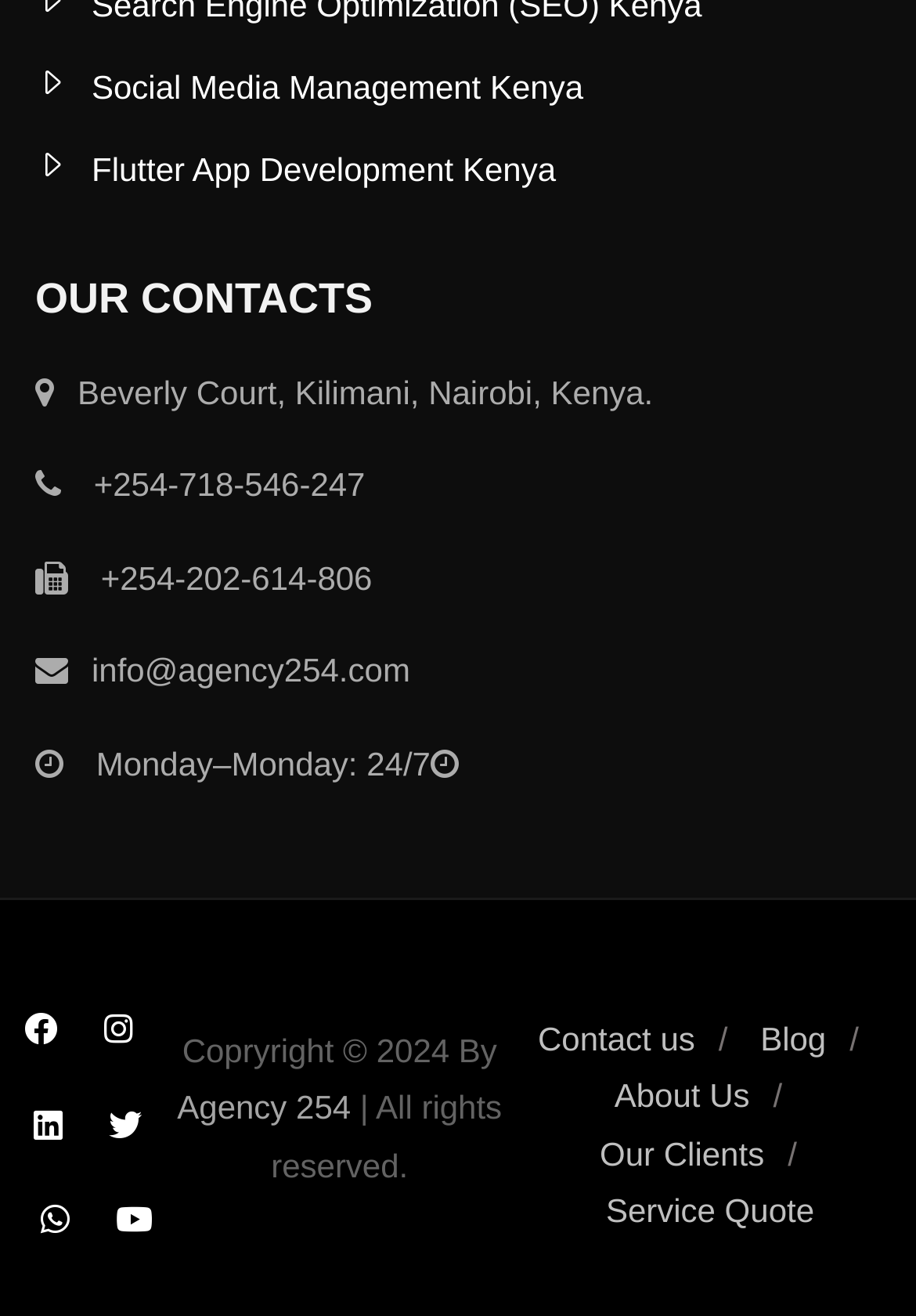Please identify the bounding box coordinates of the clickable area that will allow you to execute the instruction: "Click Social Media Management Kenya".

[0.038, 0.051, 0.637, 0.08]